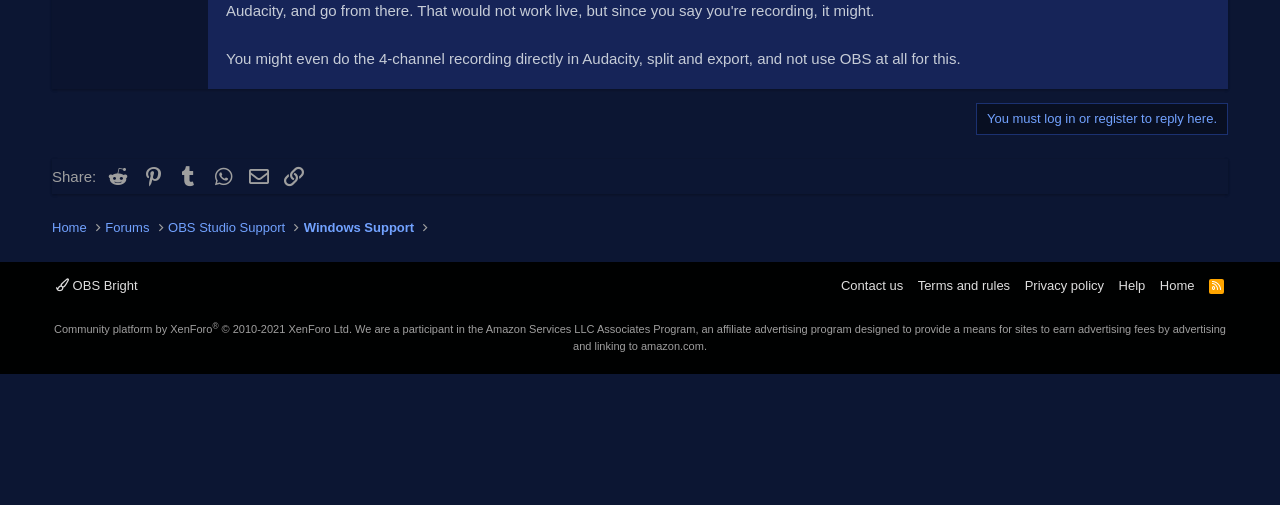Bounding box coordinates are specified in the format (top-left x, top-left y, bottom-right x, bottom-right y). All values are floating point numbers bounded between 0 and 1. Please provide the bounding box coordinate of the region this sentence describes: Contact us

[0.654, 0.546, 0.709, 0.584]